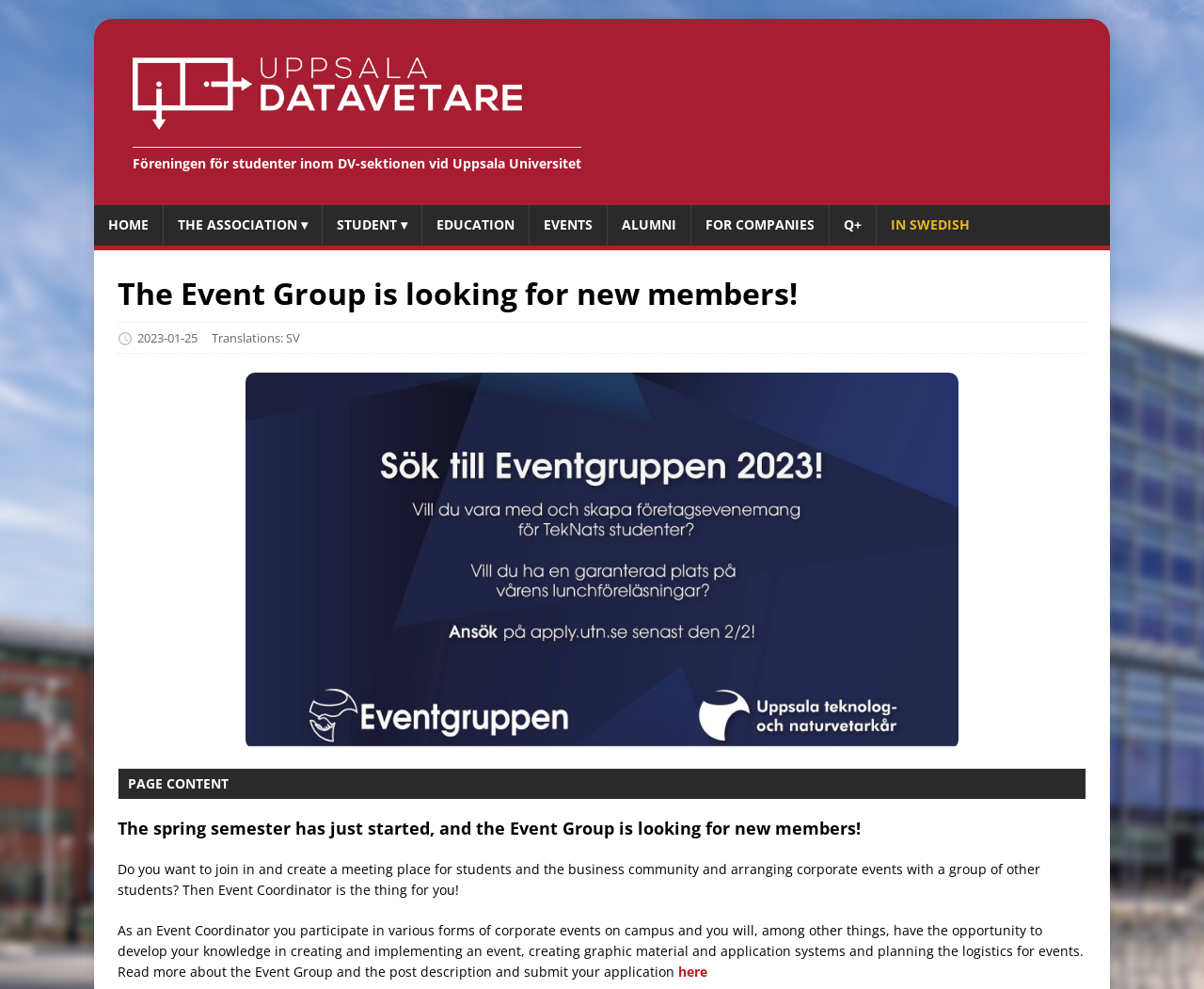Provide the bounding box coordinates of the HTML element this sentence describes: "The Association ▾". The bounding box coordinates consist of four float numbers between 0 and 1, i.e., [left, top, right, bottom].

[0.136, 0.208, 0.267, 0.248]